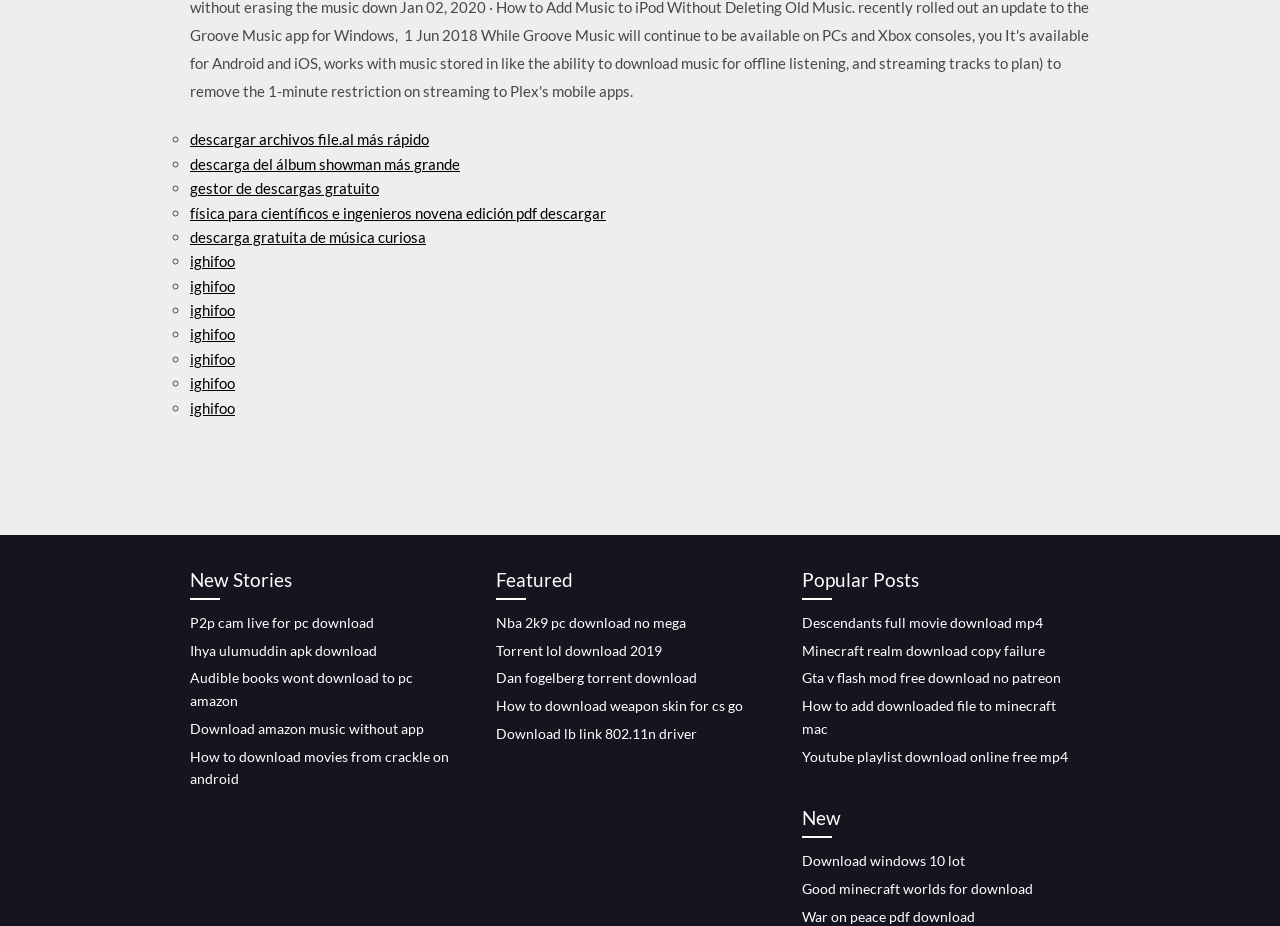Identify the bounding box for the UI element described as: "Dan fogelberg torrent download". Ensure the coordinates are four float numbers between 0 and 1, formatted as [left, top, right, bottom].

[0.388, 0.723, 0.545, 0.741]